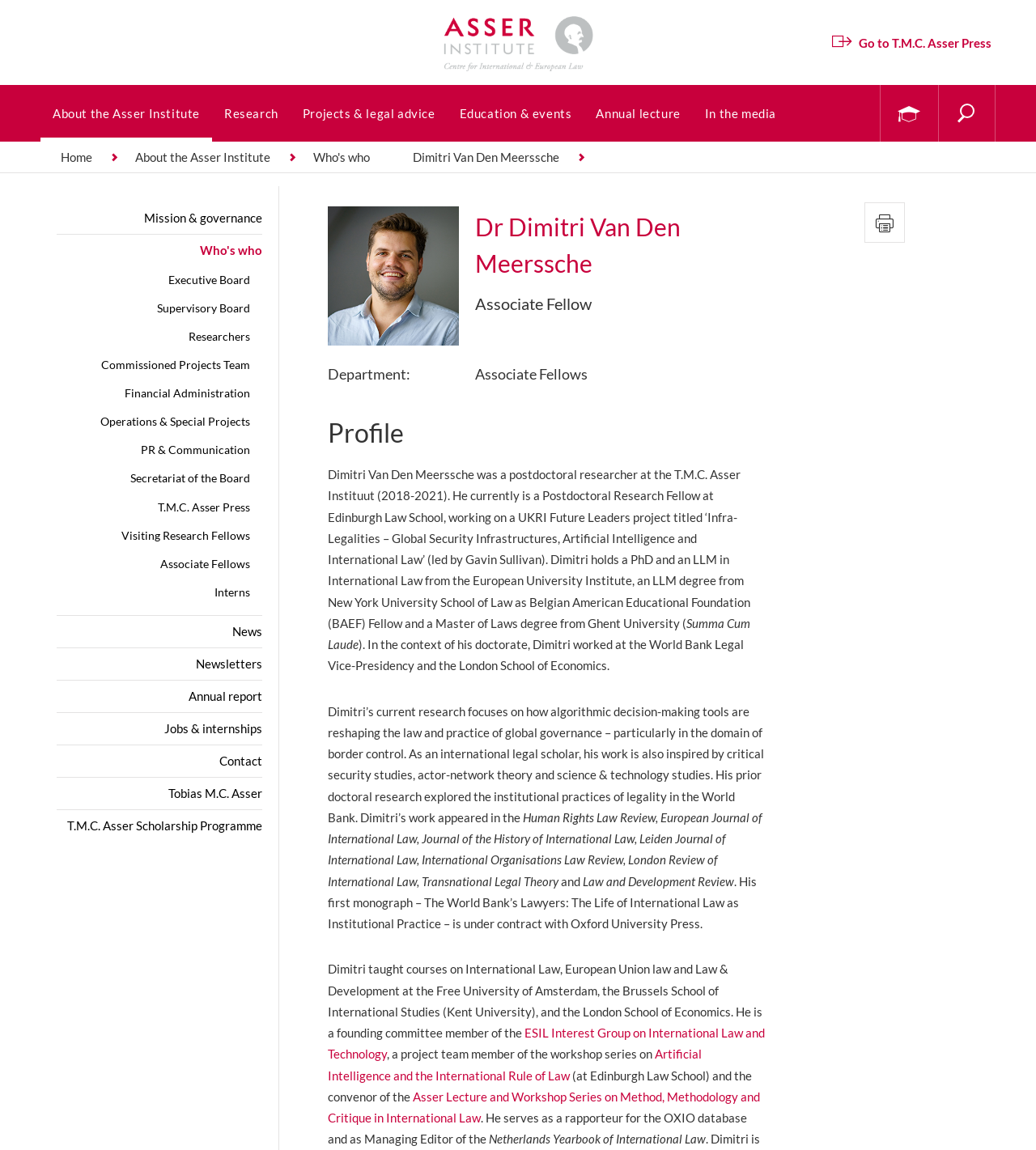Using the information in the image, give a comprehensive answer to the question: 
What is the name of the institution where Dimitri worked as a postdoctoral researcher?

I found this information in the text that states 'Dimitri Van Den Meerssche was a postdoctoral researcher at the T.M.C. Asser Instituut (2018-2021)'.